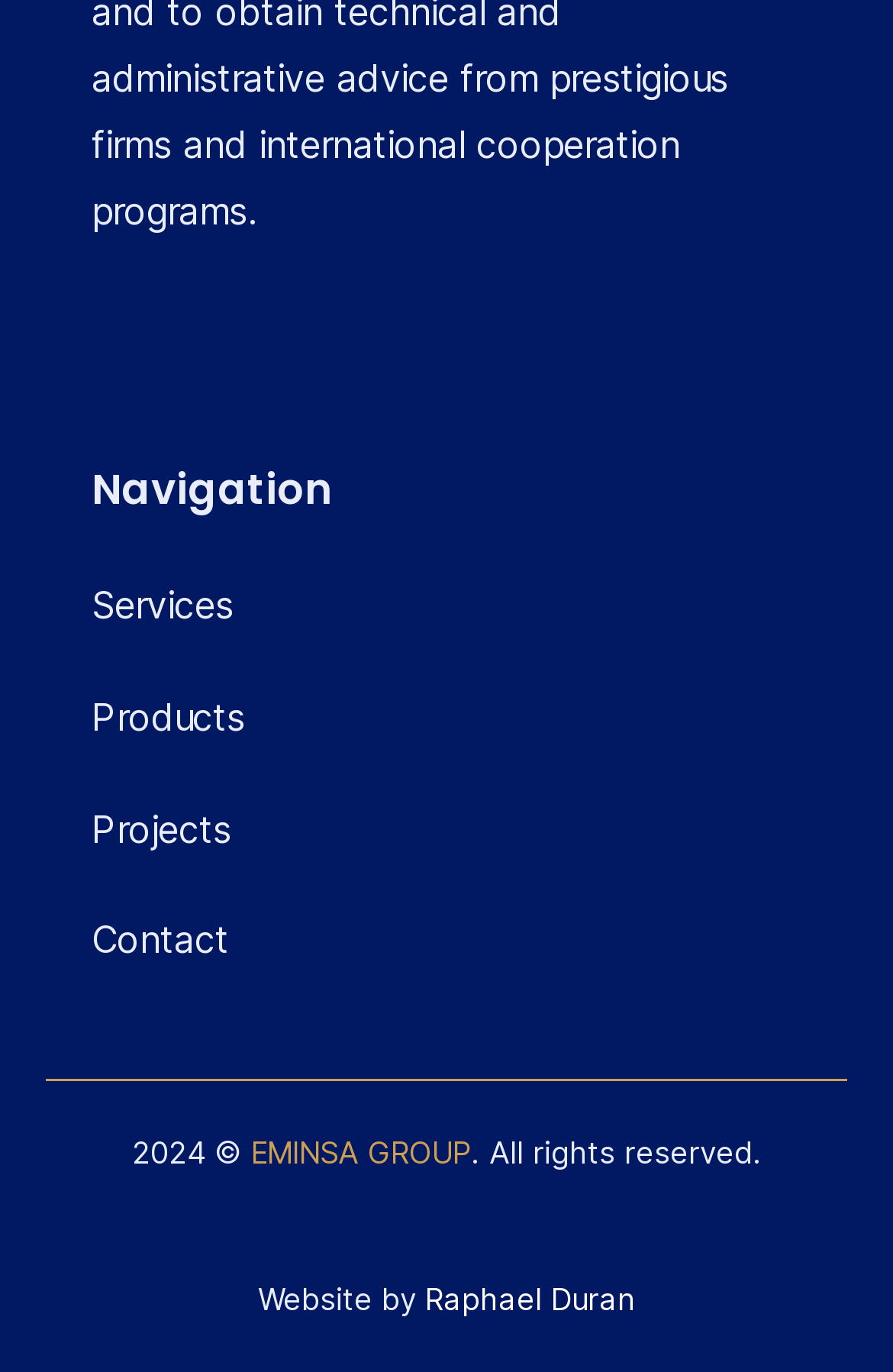What is the name of the company?
Based on the image, please offer an in-depth response to the question.

I found the company name by looking at the bottom of the webpage, where it says 'EMINSA GROUP. All rights reserved'.